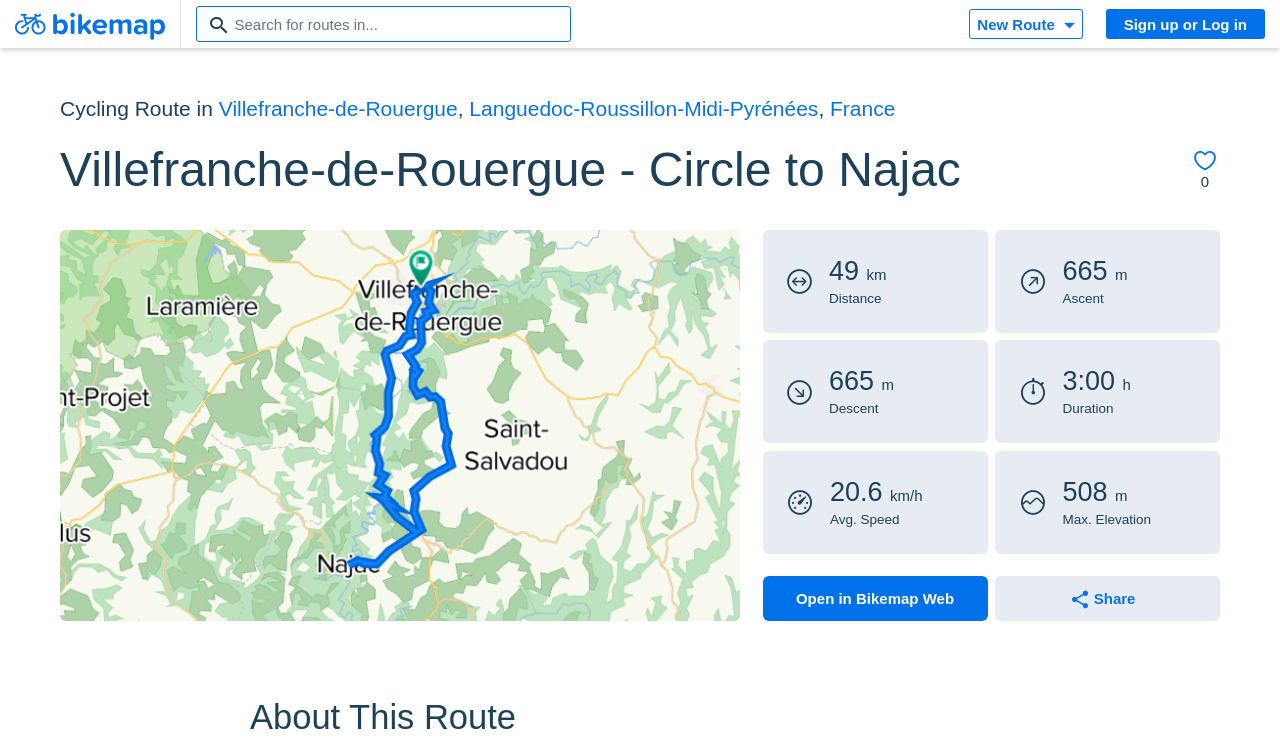Can you find the bounding box coordinates for the element to click on to achieve the instruction: "Create a new route"?

[0.757, 0.012, 0.846, 0.053]